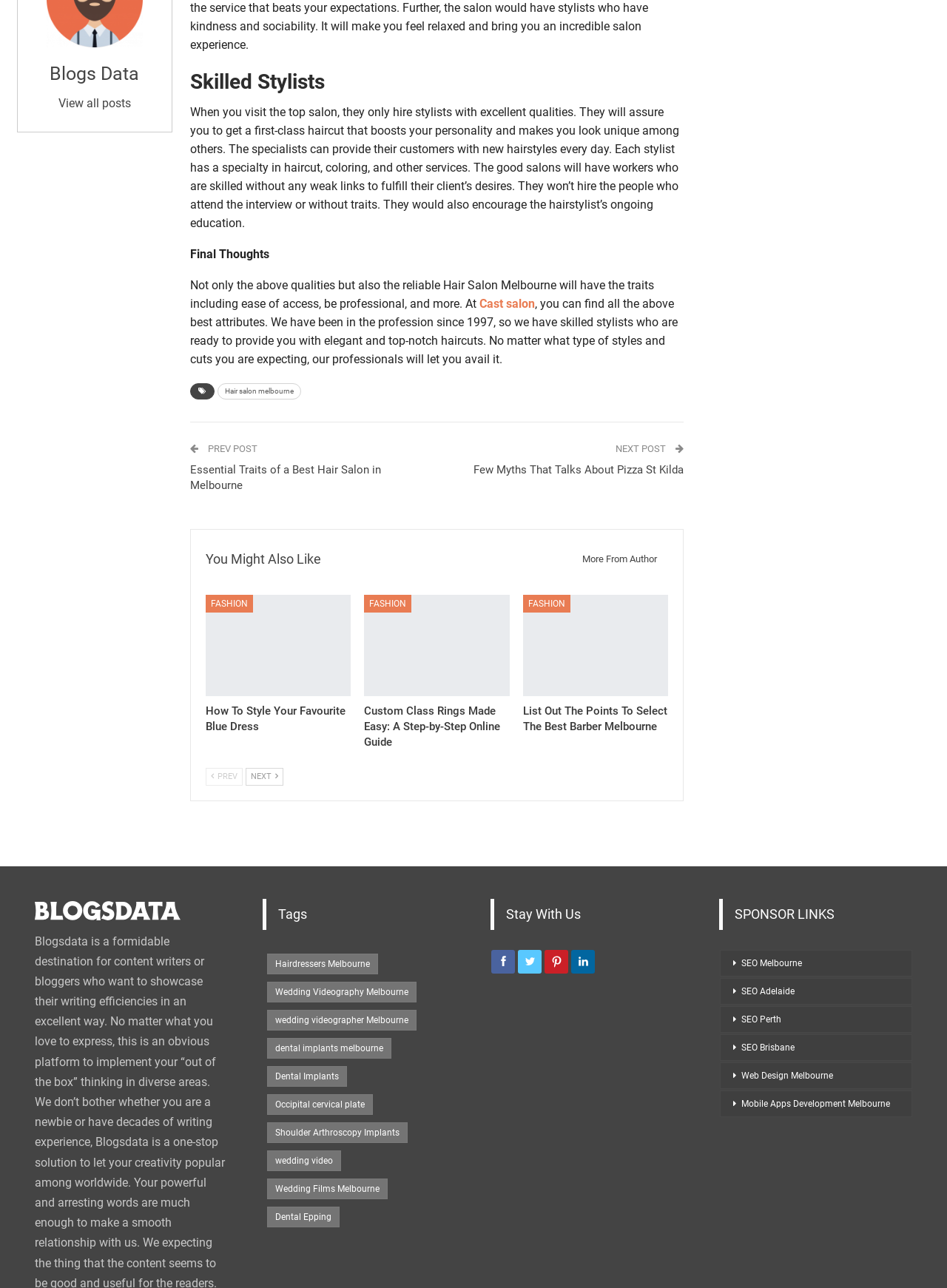What is the category of the link 'How To Style Your Favourite Blue Dress'?
Look at the screenshot and respond with one word or a short phrase.

FASHION